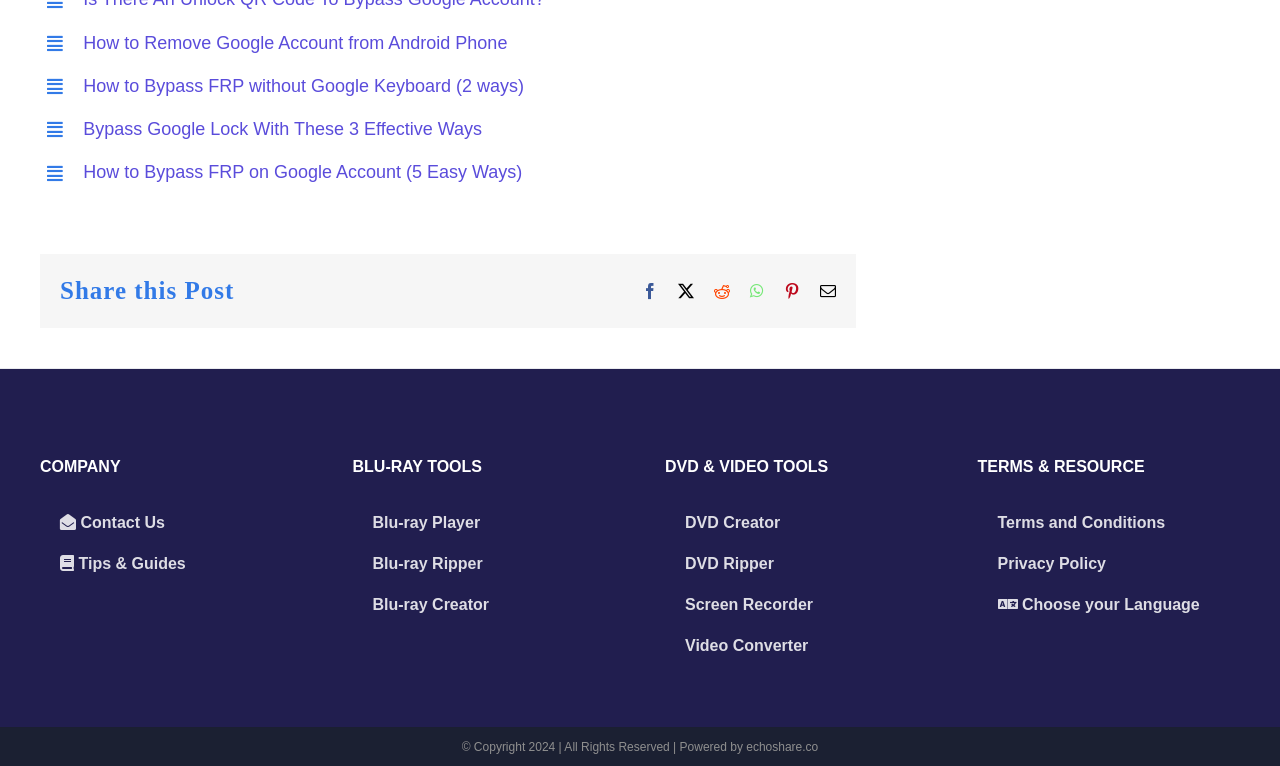Could you highlight the region that needs to be clicked to execute the instruction: "Choose your Language"?

[0.764, 0.763, 0.968, 0.817]